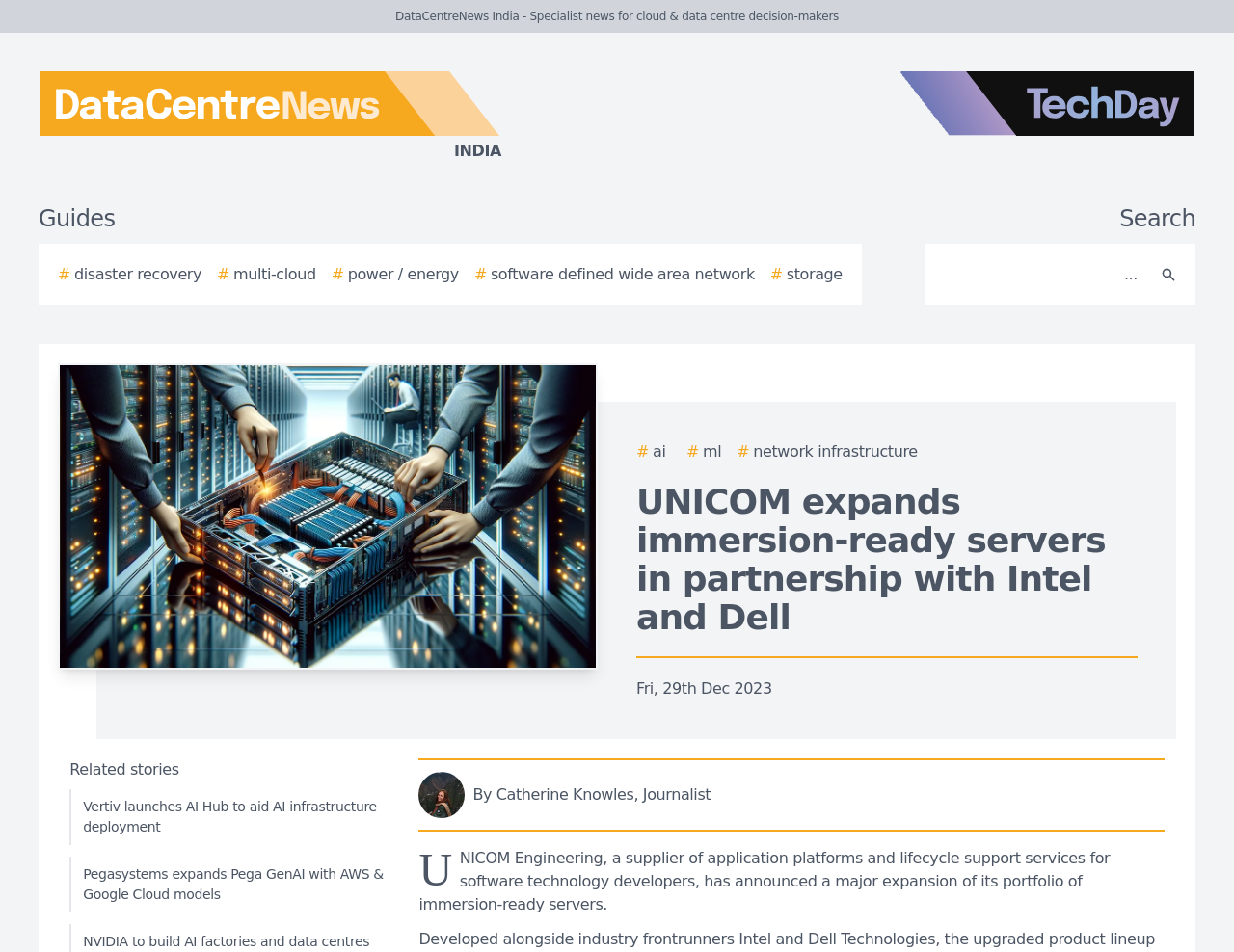Determine the coordinates of the bounding box for the clickable area needed to execute this instruction: "Learn more about disaster recovery".

[0.047, 0.276, 0.163, 0.301]